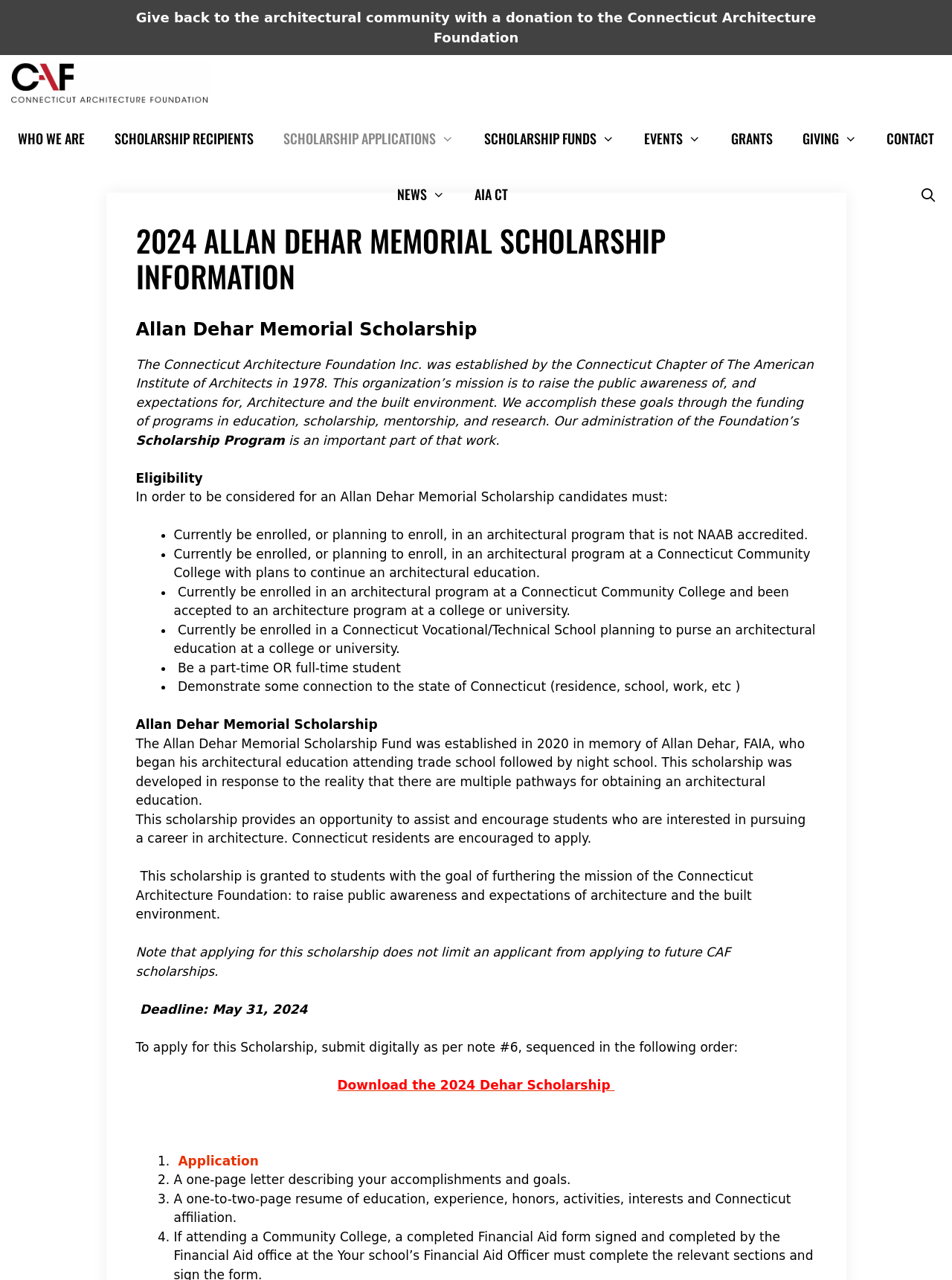What is the purpose of the Connecticut Architecture Foundation?
Could you answer the question in a detailed manner, providing as much information as possible?

I found the answer by looking at the text 'This scholarship is granted to students with the goal of furthering the mission of the Connecticut Architecture Foundation: to raise public awareness and expectations of architecture and the built environment'.